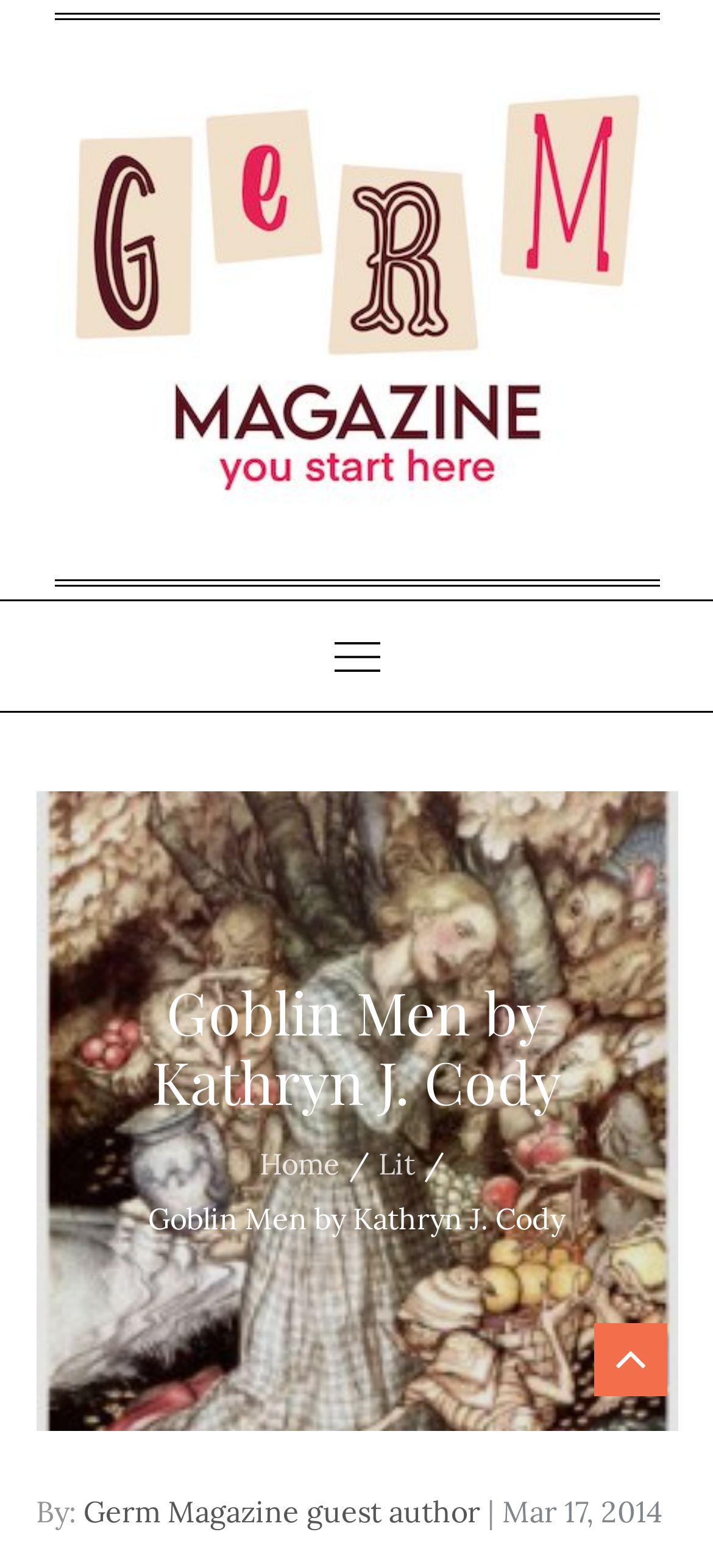Determine the bounding box for the UI element as described: "Germ Magazine guest author". The coordinates should be represented as four float numbers between 0 and 1, formatted as [left, top, right, bottom].

[0.117, 0.952, 0.673, 0.975]